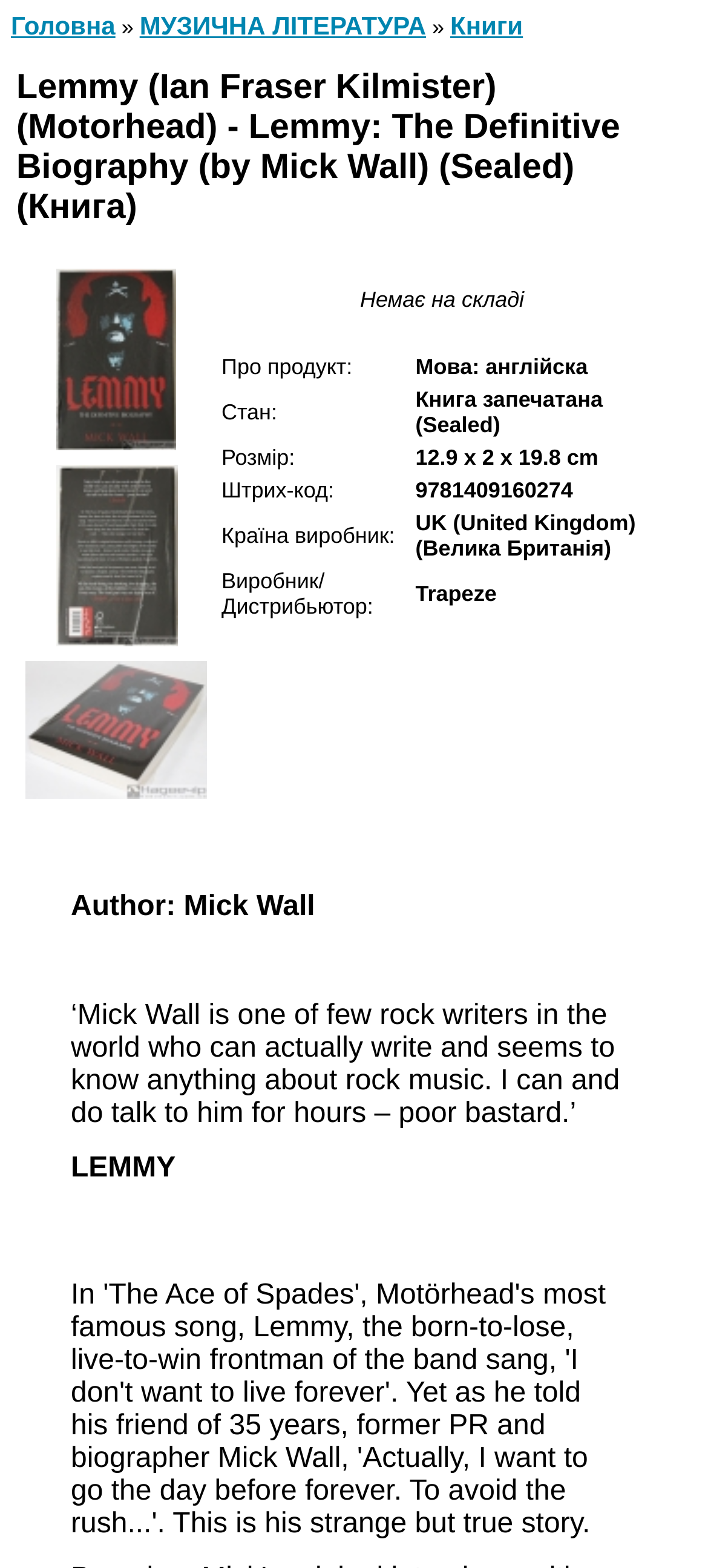Using the details from the image, please elaborate on the following question: What is the name of the book?

The question asks for the name of the book. By looking at the webpage, we can see that the main heading 'Lemmy (Ian Fraser Kilmister) (Motorhead) - Lemmy: The Definitive Biography (by Mick Wall) (Sealed) (Книга)' contains the book title. Therefore, the answer is 'Lemmy: The Definitive Biography'.